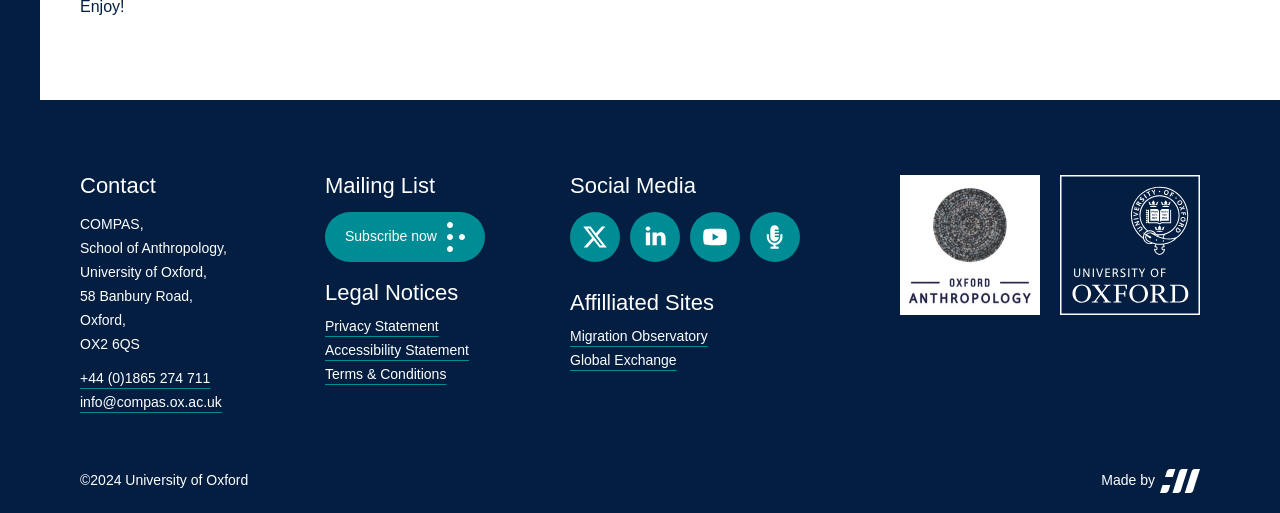Identify the bounding box coordinates for the element you need to click to achieve the following task: "Visit the Facebook page". The coordinates must be four float values ranging from 0 to 1, formatted as [left, top, right, bottom].

[0.492, 0.413, 0.531, 0.51]